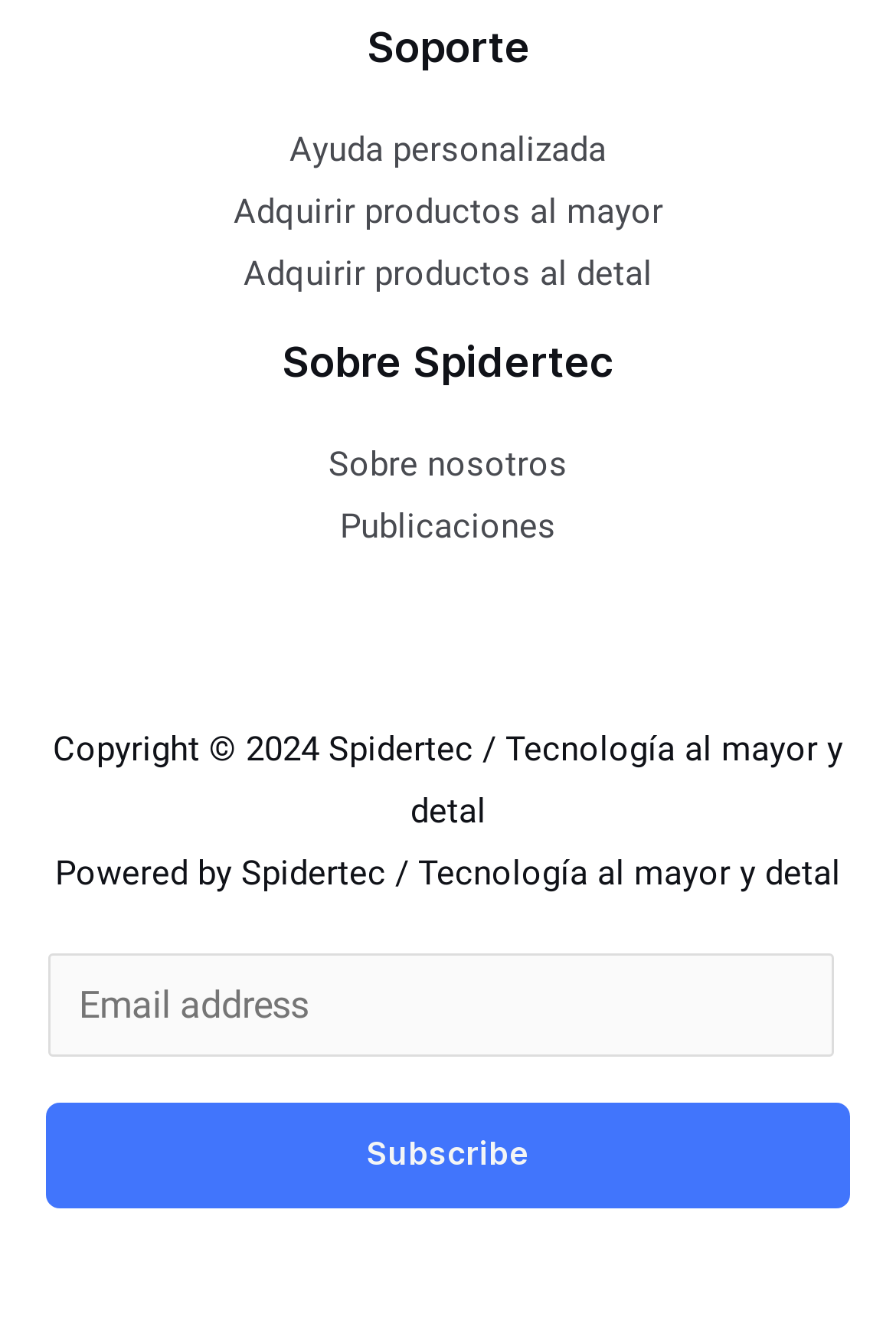What is the company name?
Please respond to the question with a detailed and informative answer.

The company name can be found in the footer section of the webpage, specifically in the 'Copyright' and 'Powered by' sections, which both mention 'Spidertec'.